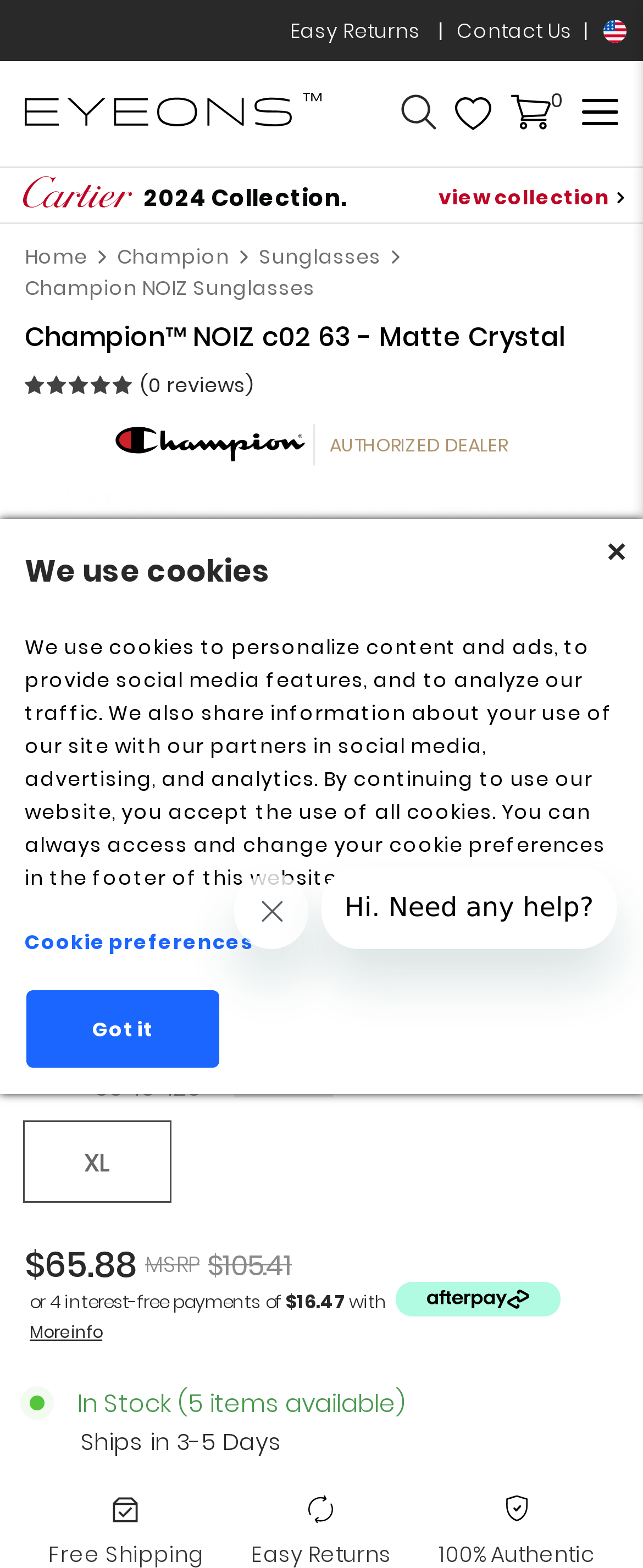Determine the bounding box for the described HTML element: "2024 Collection. view collection". Ensure the coordinates are four float numbers between 0 and 1 in the format [left, top, right, bottom].

[0.026, 0.112, 0.974, 0.139]